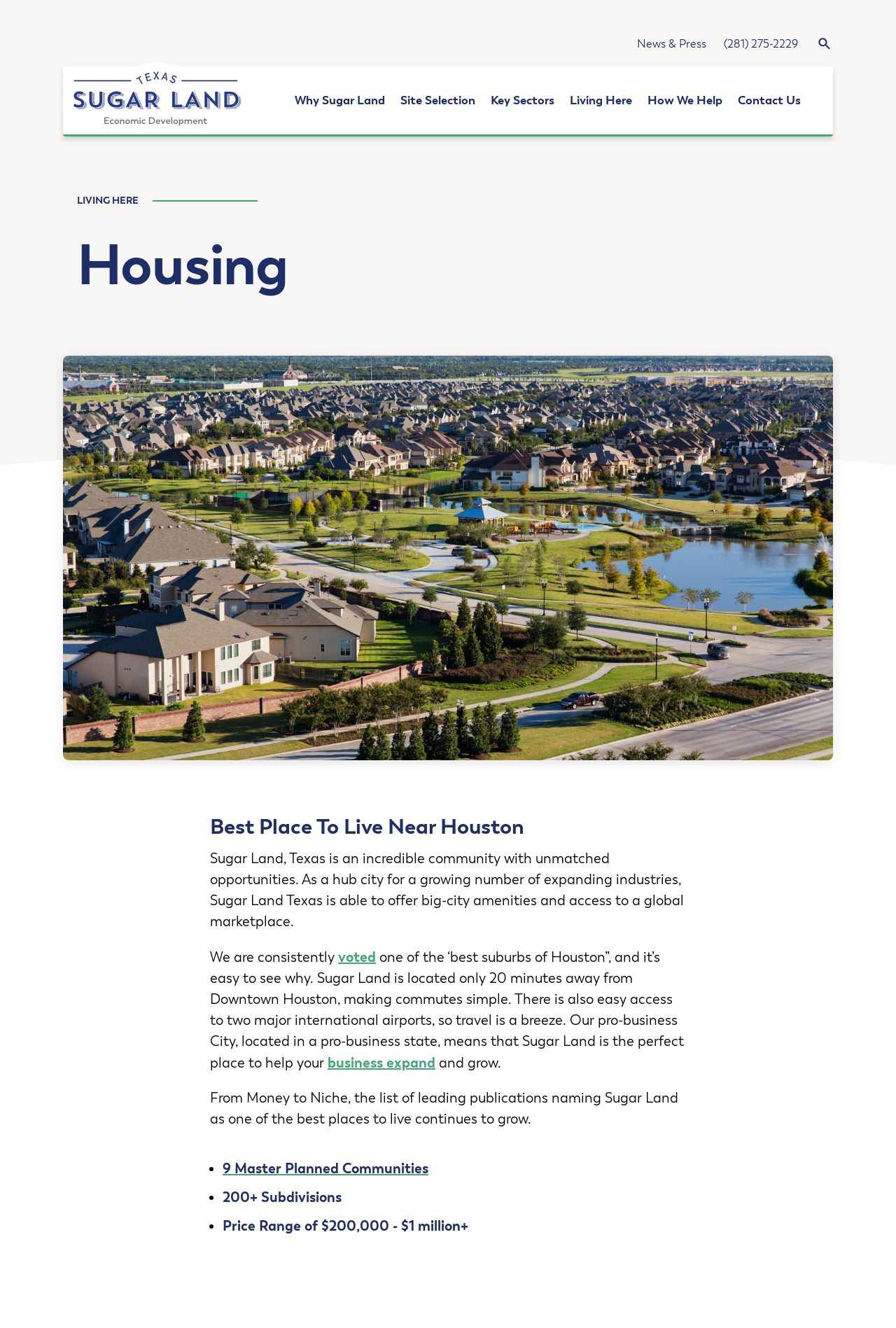Based on the element description: "9 Master Planned Communities", identify the UI element and provide its bounding box coordinates. Use four float numbers between 0 and 1, [left, top, right, bottom].

[0.248, 0.873, 0.478, 0.886]